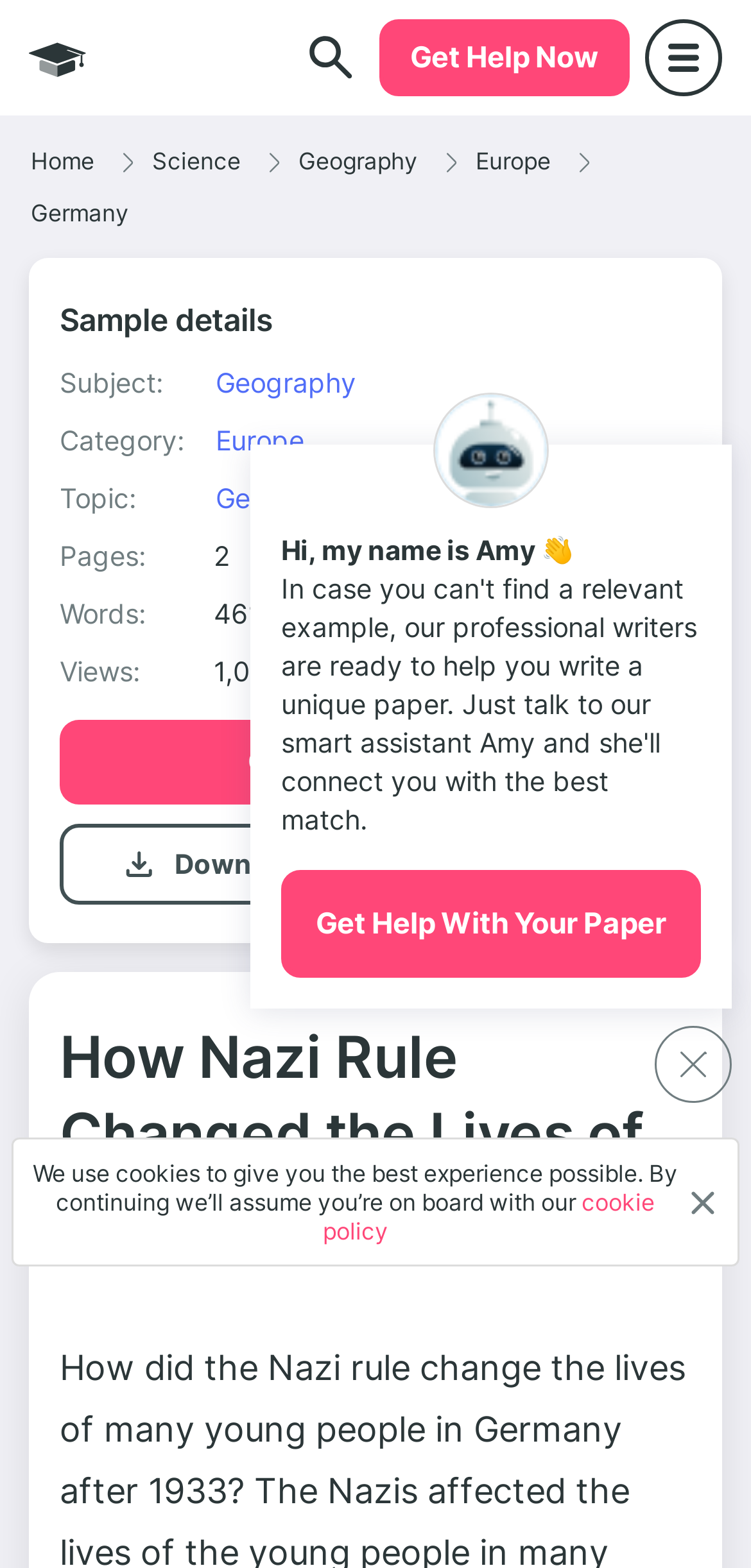Identify the bounding box coordinates of the section to be clicked to complete the task described by the following instruction: "Browse Environment". The coordinates should be four float numbers between 0 and 1, formatted as [left, top, right, bottom].

None